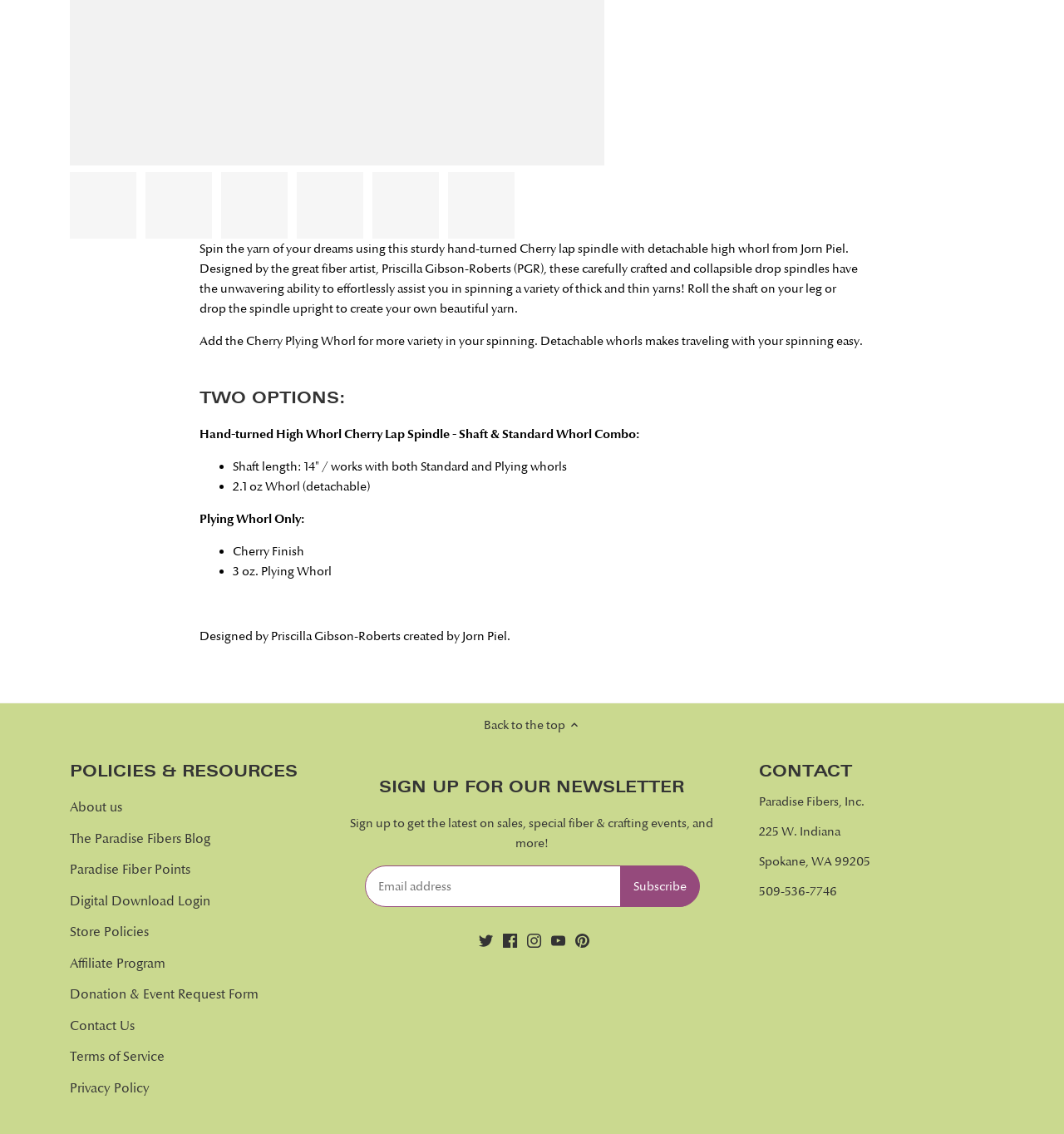Provide a one-word or short-phrase answer to the question:
Who designed the lap spindle?

Priscilla Gibson-Roberts